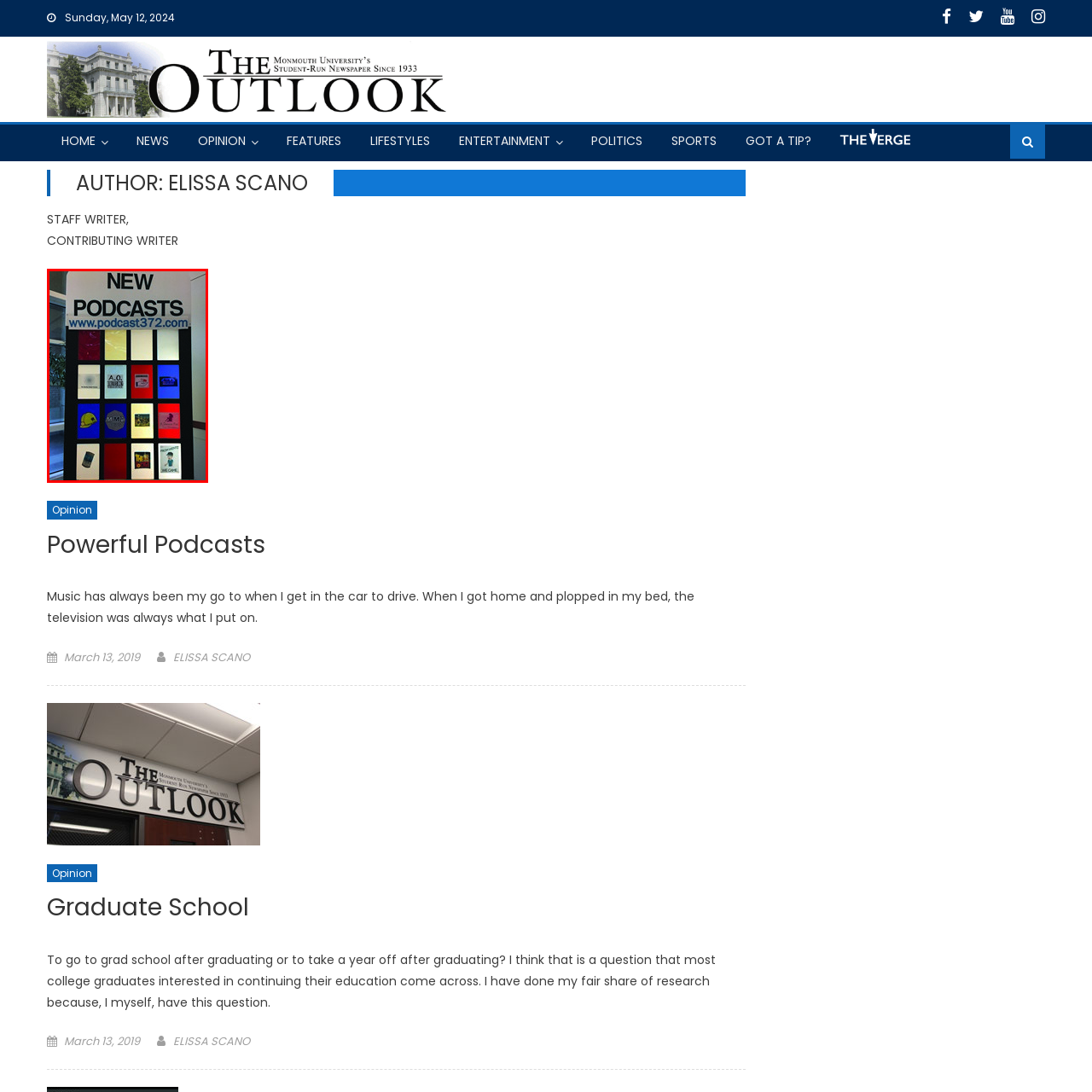Detail the scene within the red-bordered box in the image, including all relevant features and actions.

The image features a vibrant promotional display for new podcasts, showcasing a grid of podcast covers against a structured background. At the top, bold text reads "NEW PODCASTS" followed by the website link "www.podcast372.com". The display is designed with a combination of illuminated squares, each housing a different podcast logo, highlighting the diverse content available. The colors of the backgrounds range from bright reds and blues to softer whites, creating an eye-catching and engaging visual intended to attract listeners to explore various podcast offerings. This setup emphasizes the modern and dynamic nature of podcasting in today’s media landscape.